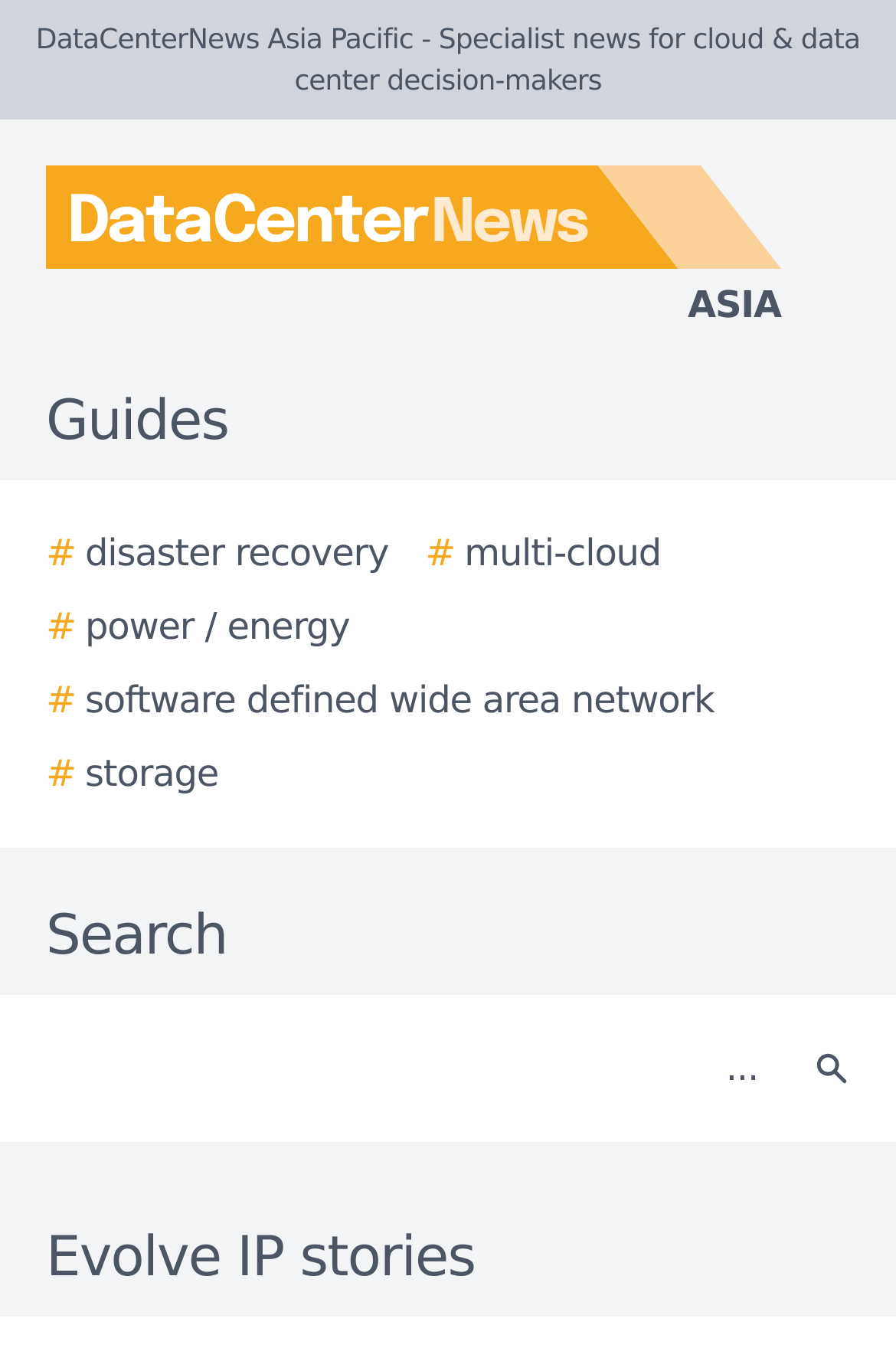Please find the bounding box coordinates of the element's region to be clicked to carry out this instruction: "Click on the Search button".

[0.877, 0.752, 0.979, 0.834]